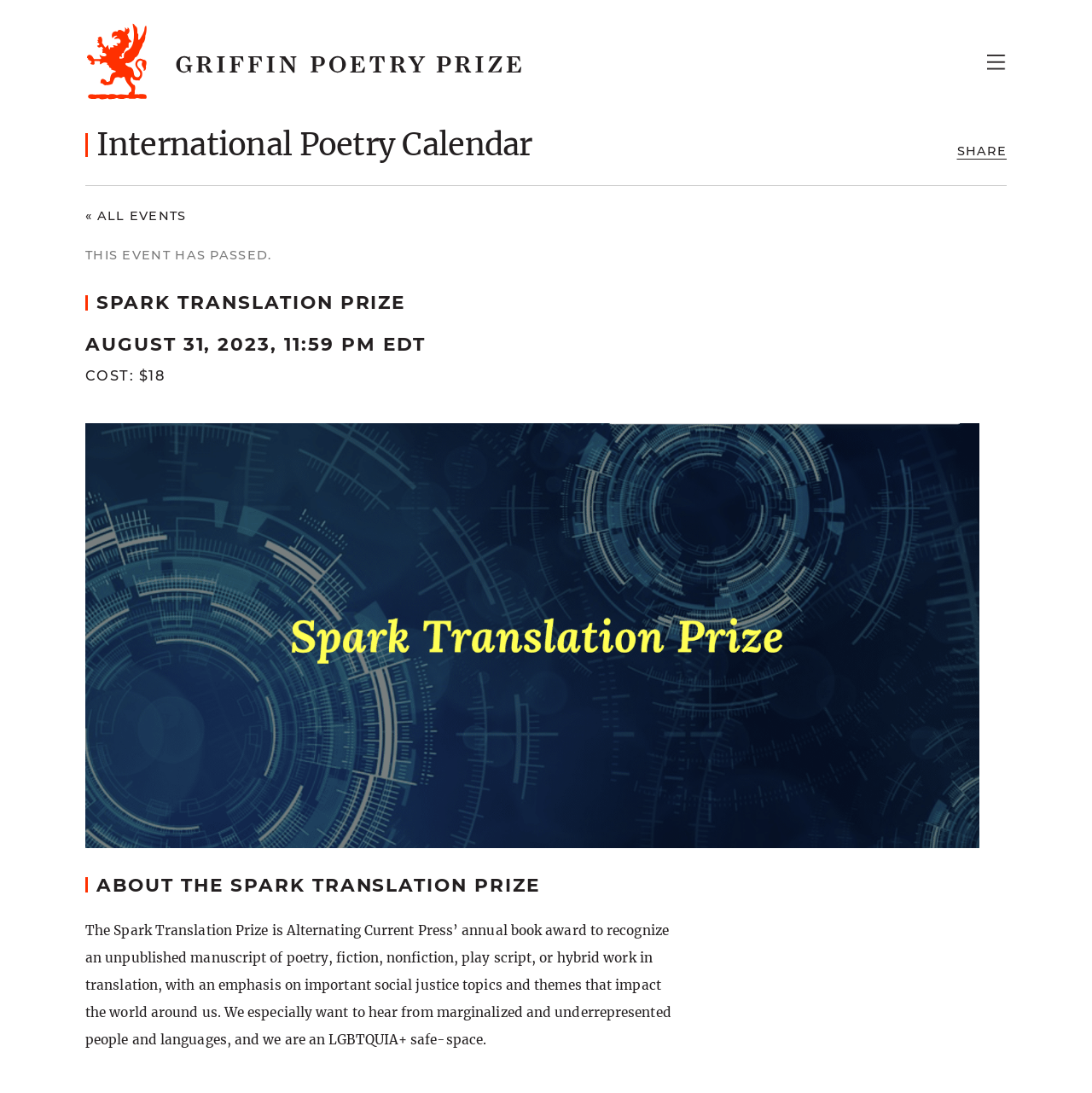Return the bounding box coordinates of the UI element that corresponds to this description: "parent_node: TOGGLE NAVIGATION MENU". The coordinates must be given as four float numbers in the range of 0 and 1, [left, top, right, bottom].

[0.872, 0.047, 0.897, 0.067]